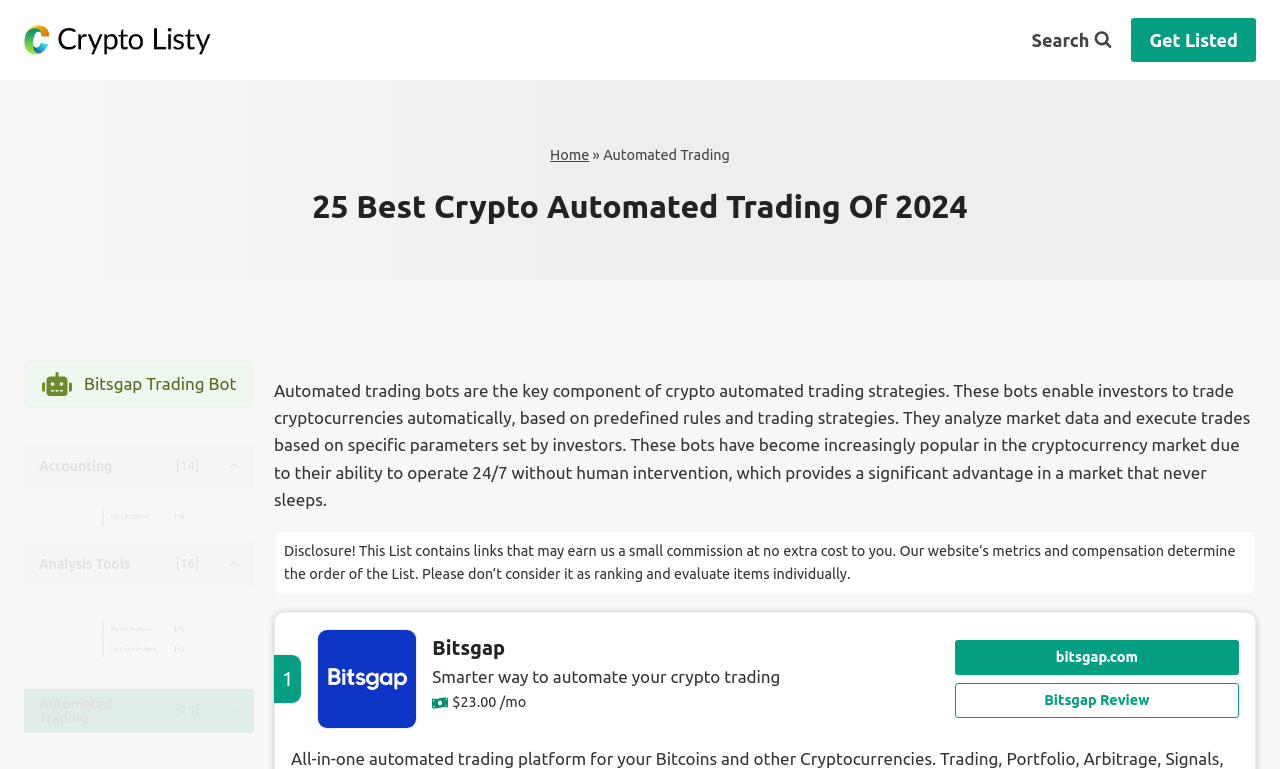Please look at the image and answer the question with a detailed explanation: How many categories of tools are listed?

The webpage lists four categories of tools: Accounting, Tax Calculators, Analysis Tools, and Automated Trading, each with a corresponding number of options.